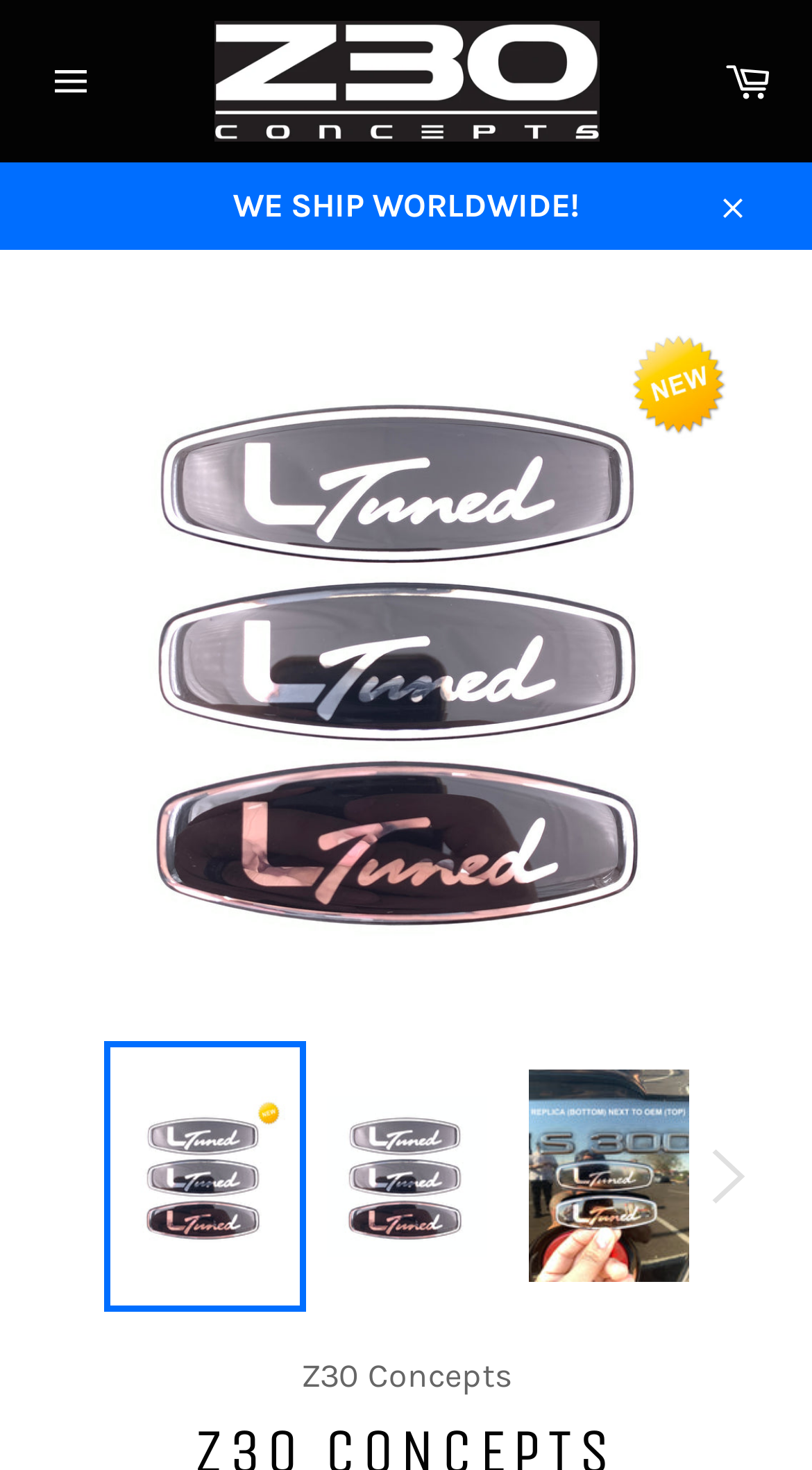How many images are there on the webpage? Please answer the question using a single word or phrase based on the image.

5